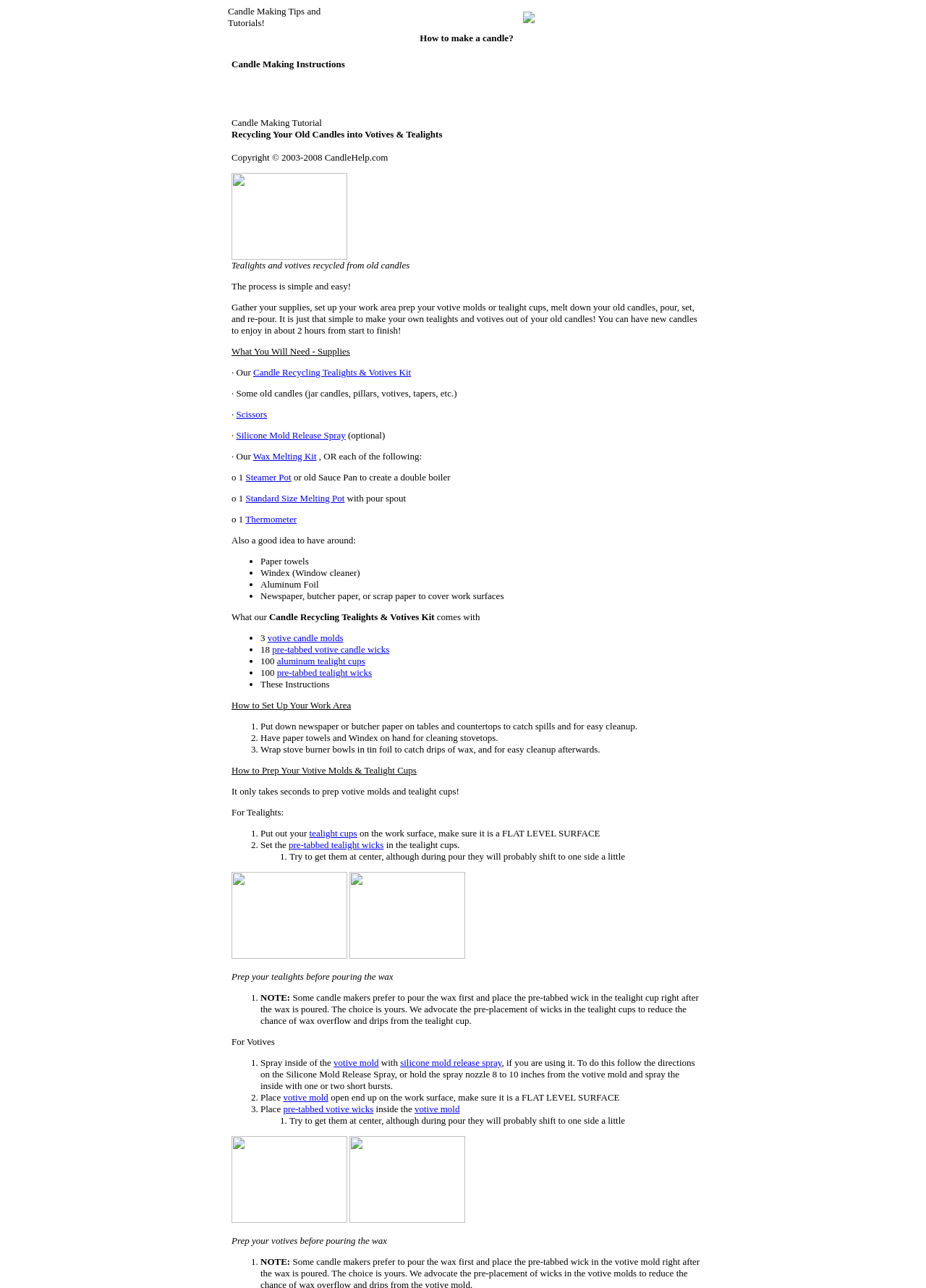Can you provide the bounding box coordinates for the element that should be clicked to implement the instruction: "Click the 'Candle Recycling Tealights & Votives Kit' link"?

[0.273, 0.285, 0.444, 0.293]